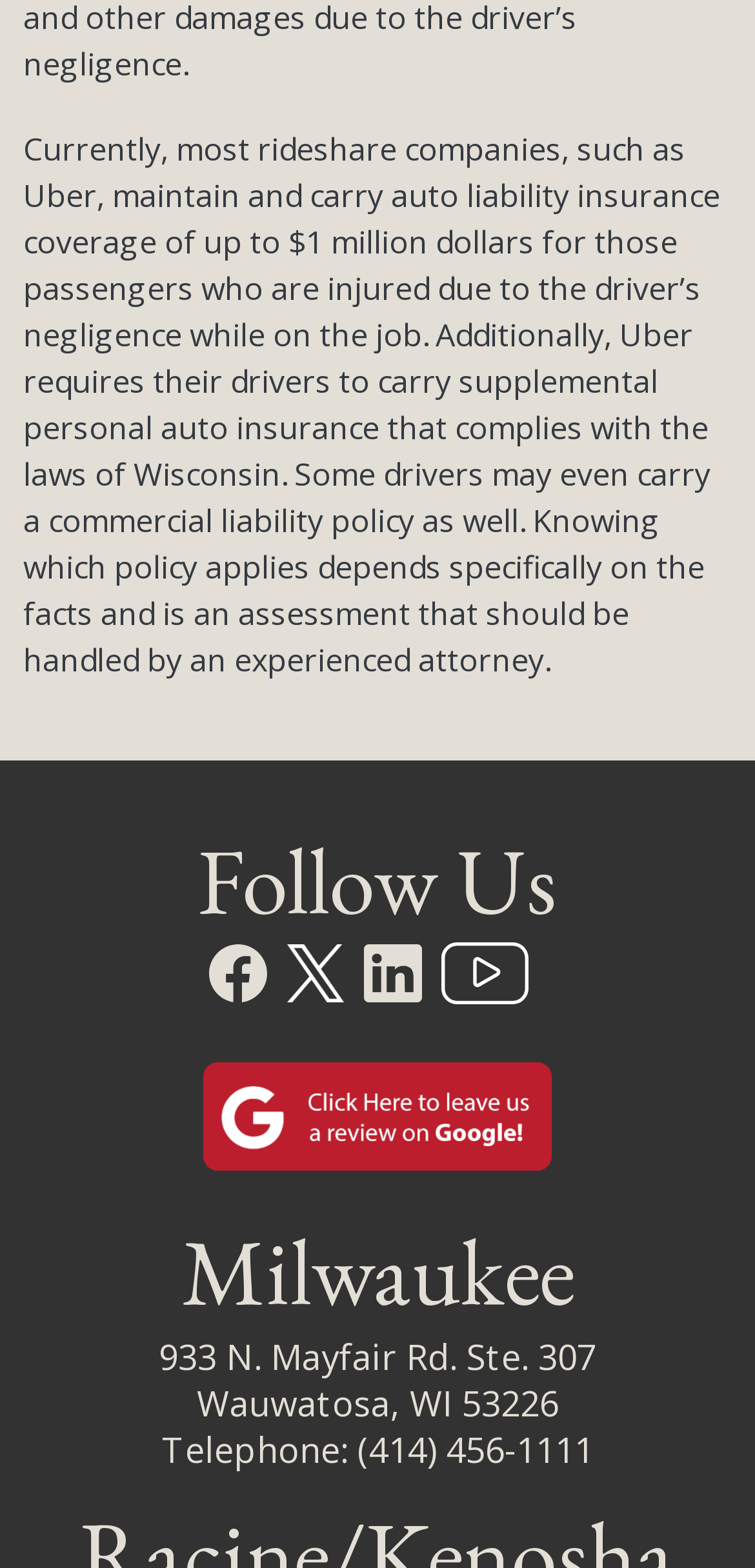Please provide a one-word or phrase answer to the question: 
What is the telephone number of Action Law?

(414) 456-1111